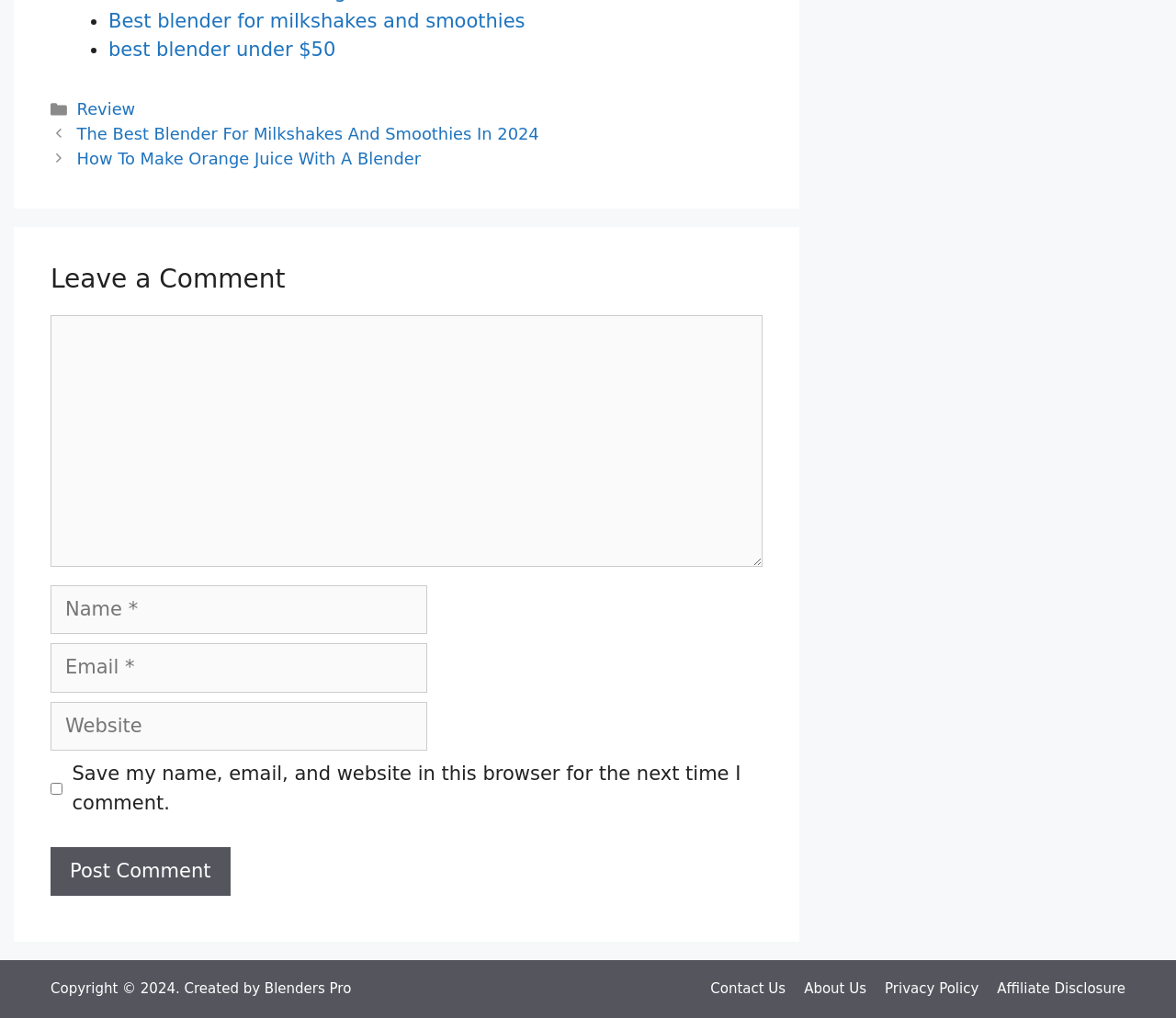Please identify the bounding box coordinates of the area that needs to be clicked to fulfill the following instruction: "Add Gucci Sunglasses Women to your cart."

None